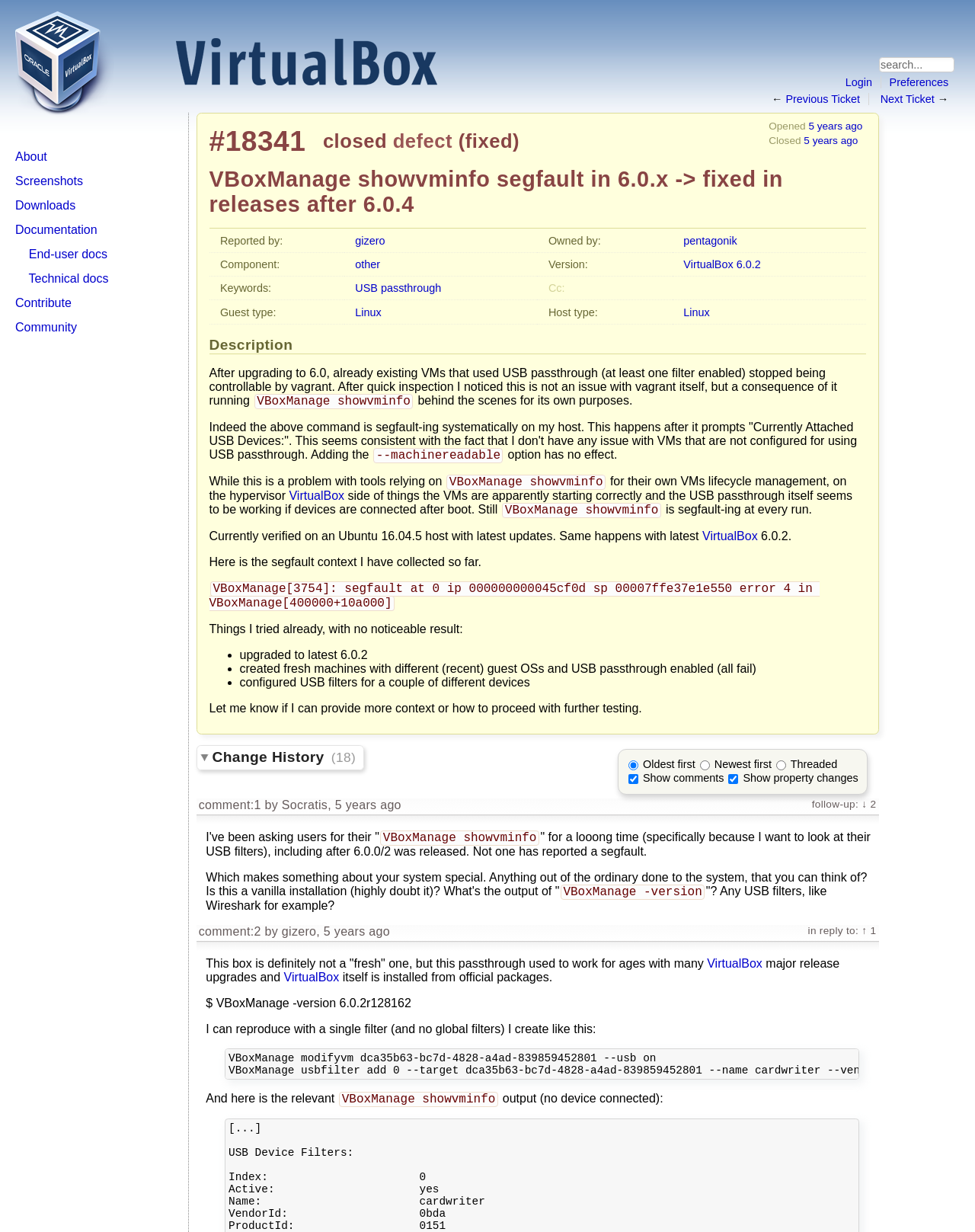Give a full account of the webpage's elements and their arrangement.

This webpage appears to be a bug tracking page for Oracle VM VirtualBox. At the top, there is a logo image of VirtualBox, followed by a navigation menu with links to "About", "Screenshots", "Downloads", "Documentation", and "Contribute". 

To the right of the navigation menu, there is a search textbox with a placeholder text "search...". Below the search textbox, there are links to "Login" and "Preferences". 

On the left side of the page, there is a breadcrumb navigation with links to "Previous Ticket" and "Next Ticket", separated by arrow icons. 

The main content of the page is divided into sections. The first section displays the ticket information, including the ticket number, status, and description. The description is a lengthy text that explains the issue with VBoxManage showvminfo segfault in 6.0.x and how it was fixed in releases after 6.0.4.

Below the ticket information, there is a table with rows containing details about the ticket, such as the reporter, owner, component, version, keywords, and guest and host types. Each row has a header and a grid cell with links to relevant information.

The next section is the description of the issue, which is a long text that explains the problem with VBoxManage showvminfo and how it affects VMs that use USB passthrough. The text includes code snippets and links to relevant information.

Overall, this webpage provides detailed information about a specific bug in Oracle VM VirtualBox and its resolution.